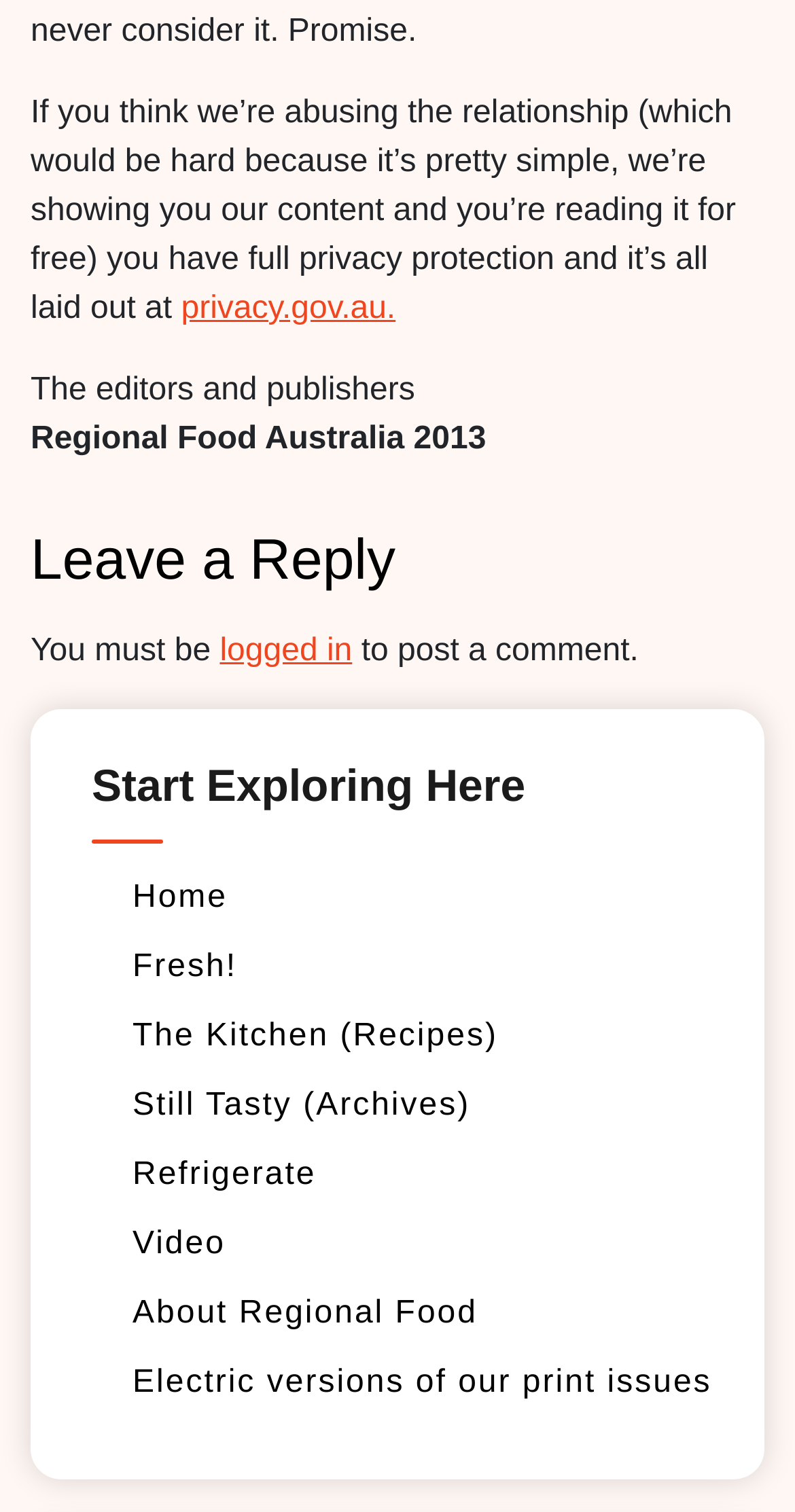Determine the bounding box coordinates of the region that needs to be clicked to achieve the task: "Explore Best Saree Captions for Instagram".

None